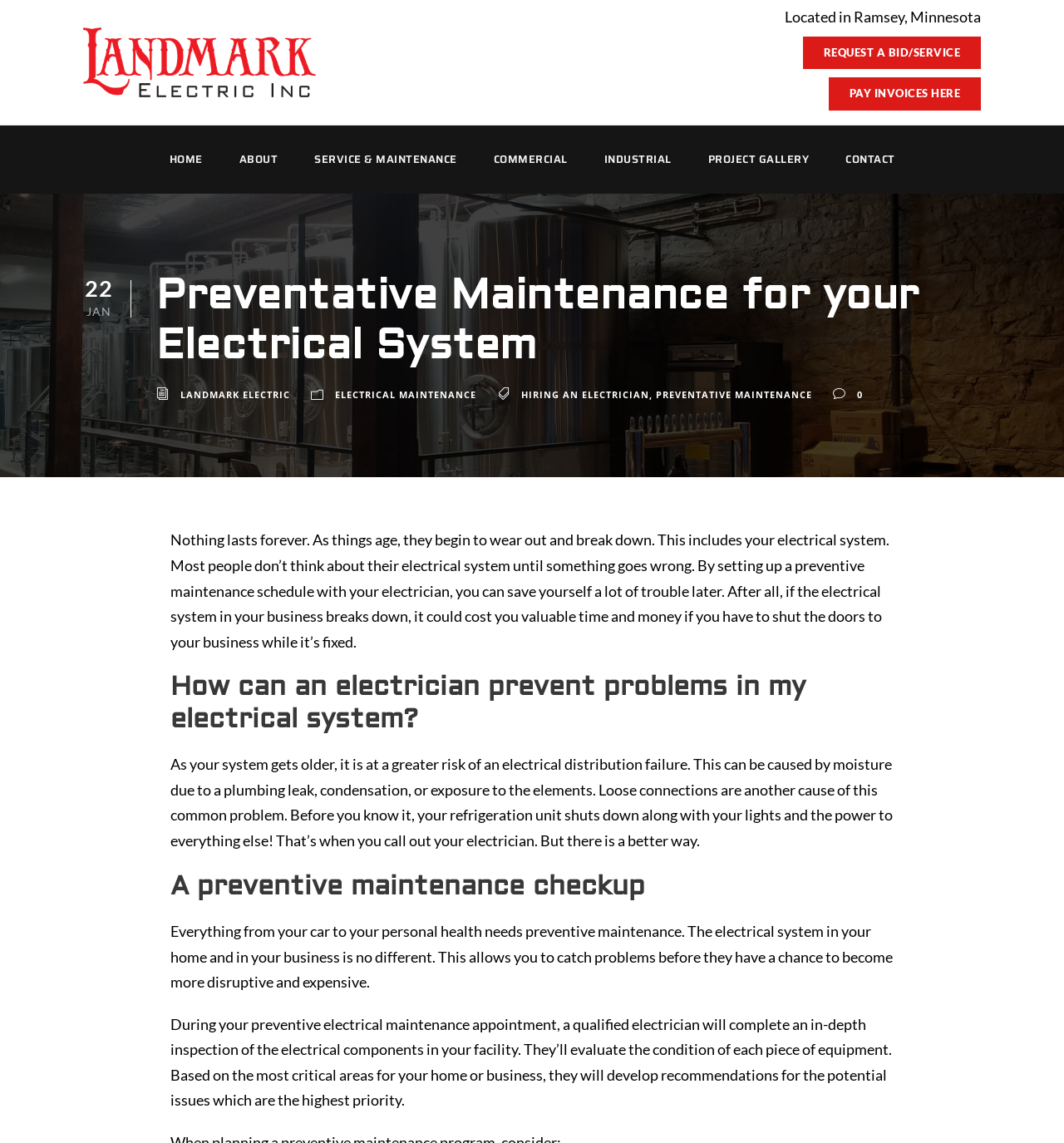What is the benefit of setting up a preventive maintenance schedule?
Please look at the screenshot and answer in one word or a short phrase.

Save time and money